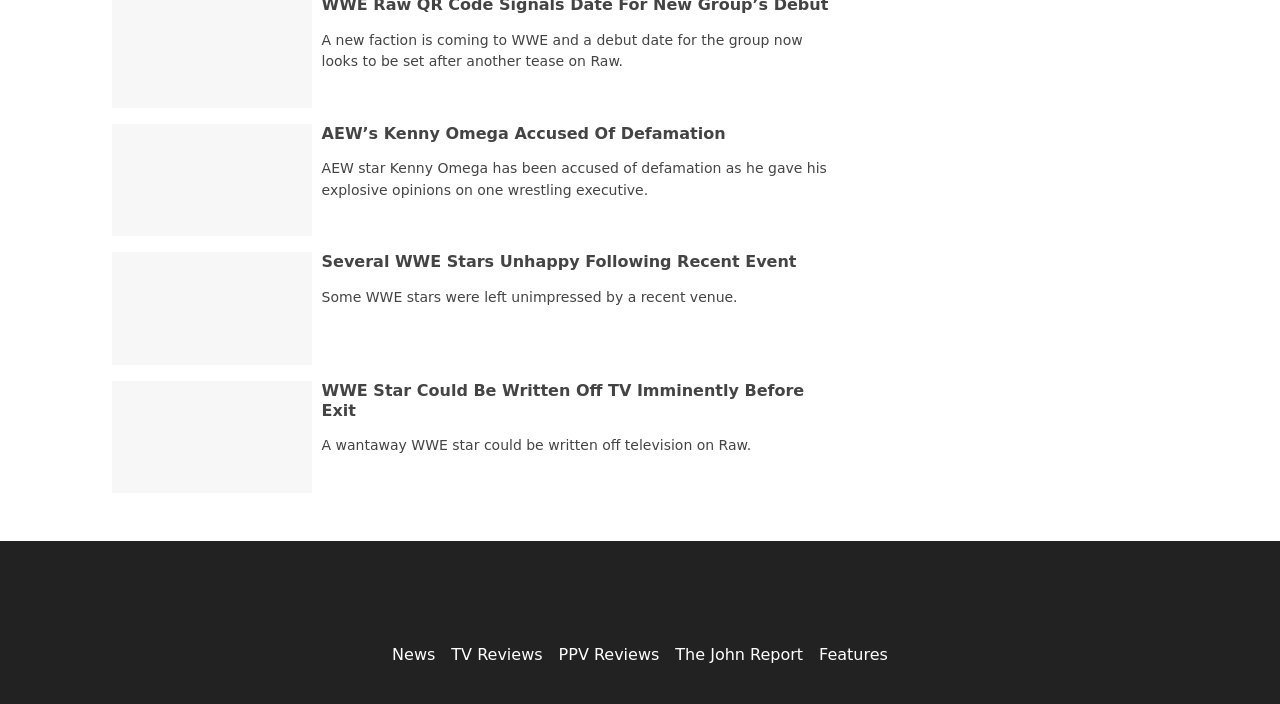Locate the bounding box of the UI element described in the following text: "The John Report".

[0.528, 0.915, 0.627, 0.942]